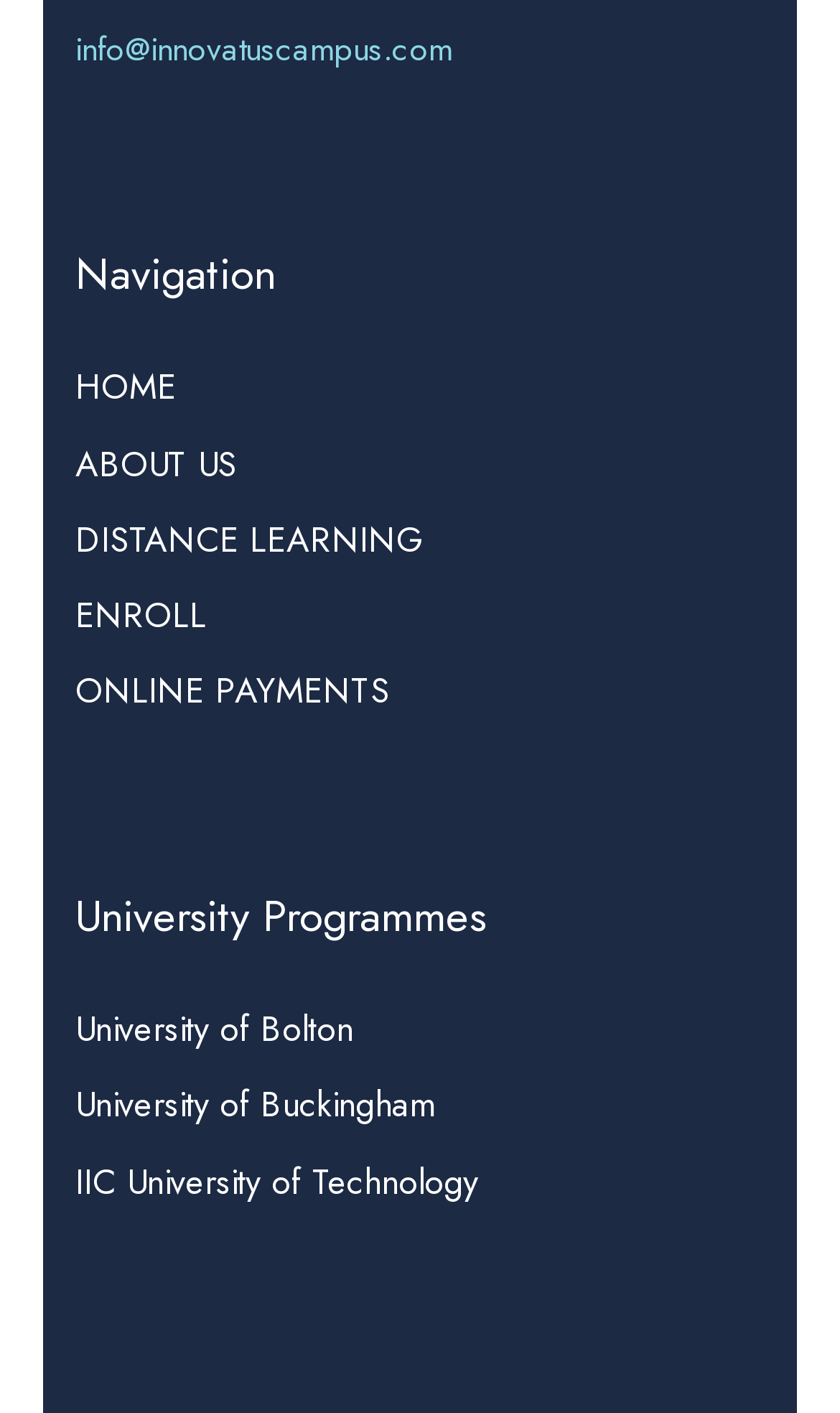Given the element description: "Y", predict the bounding box coordinates of this UI element. The coordinates must be four float numbers between 0 and 1, given as [left, top, right, bottom].

None